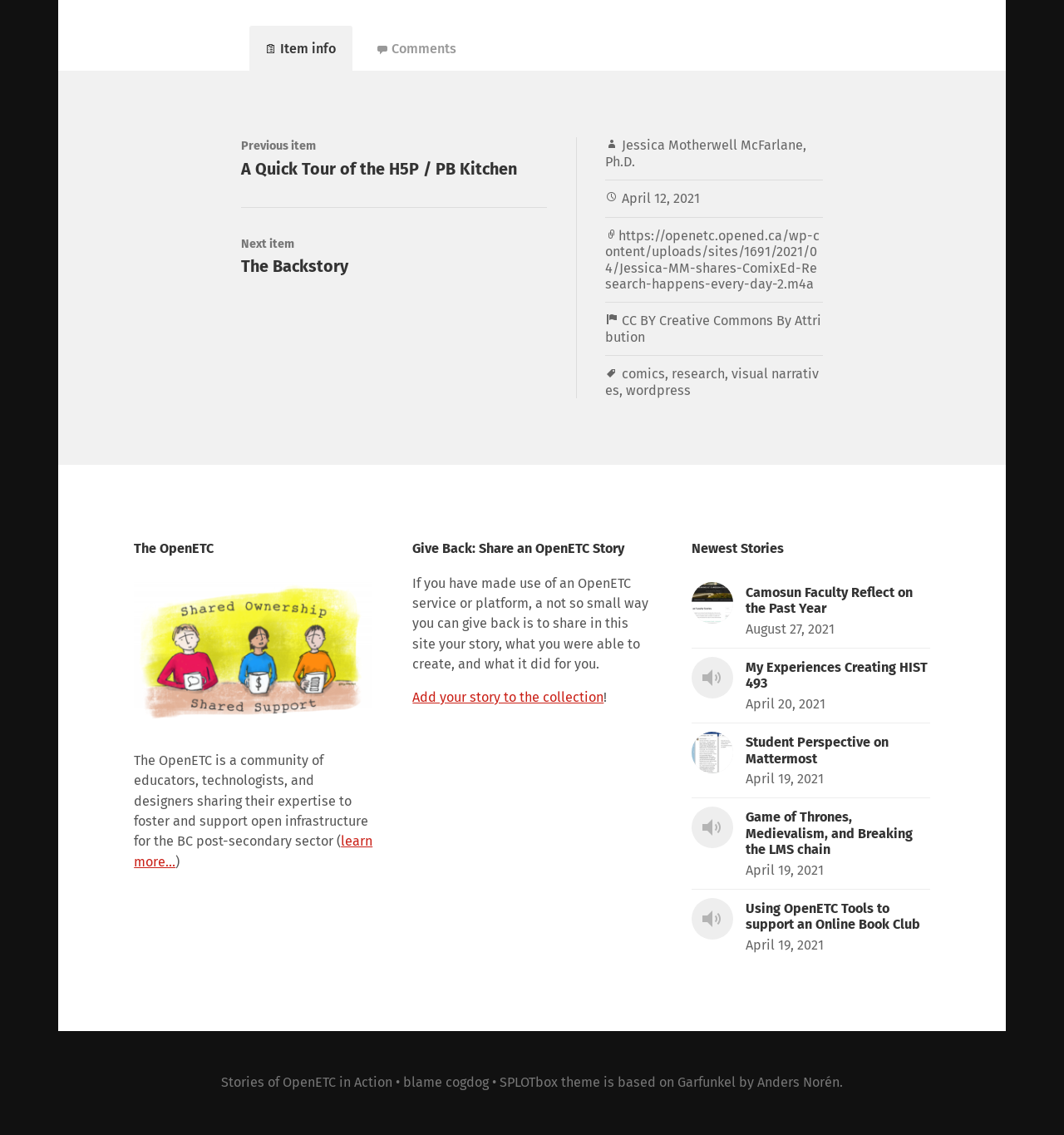Please find the bounding box coordinates (top-left x, top-left y, bottom-right x, bottom-right y) in the screenshot for the UI element described as follows: Stories of OpenETC in Action

[0.208, 0.947, 0.369, 0.961]